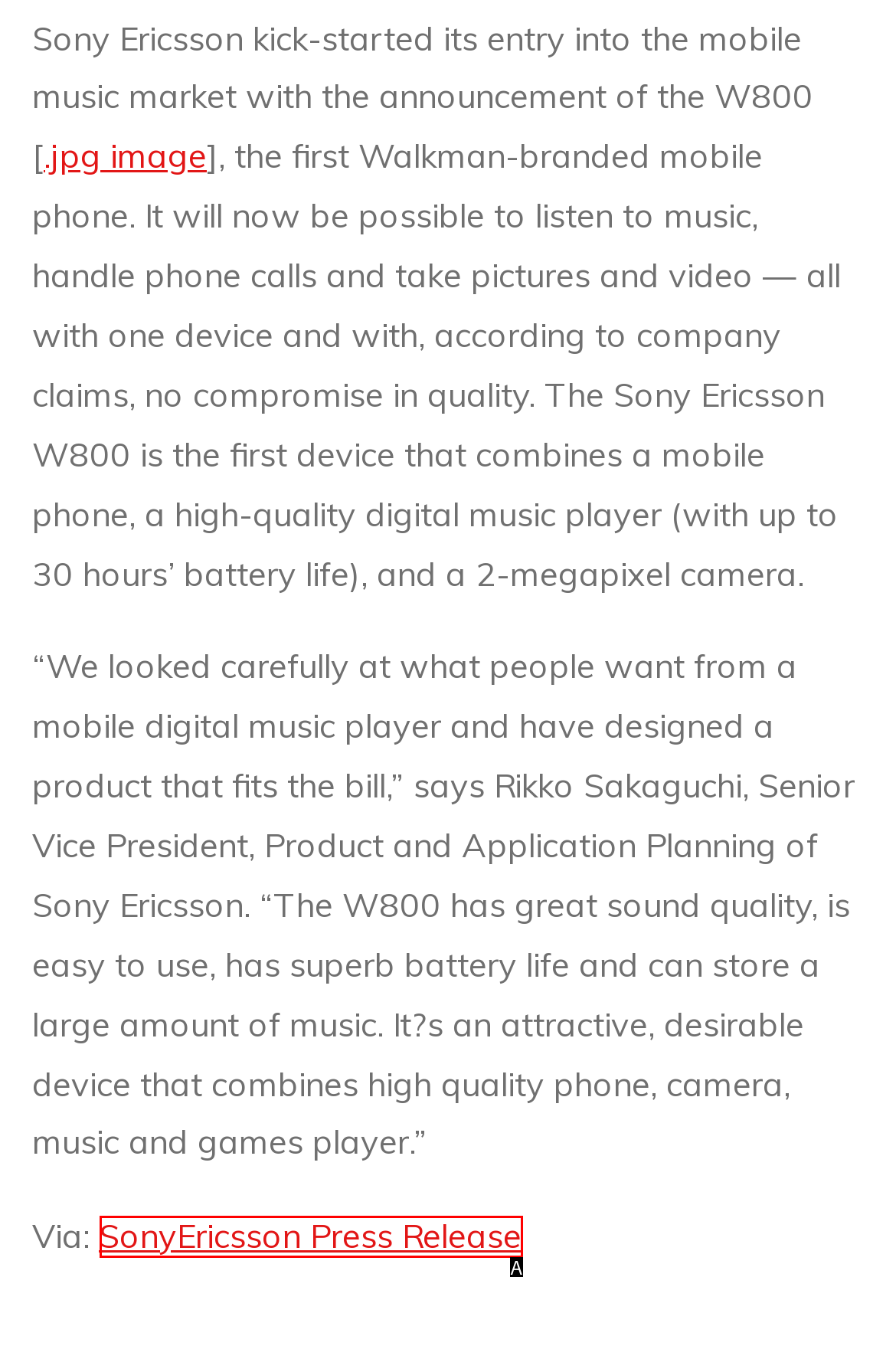Based on the provided element description: SonyEricsson Press Release, identify the best matching HTML element. Respond with the corresponding letter from the options shown.

A